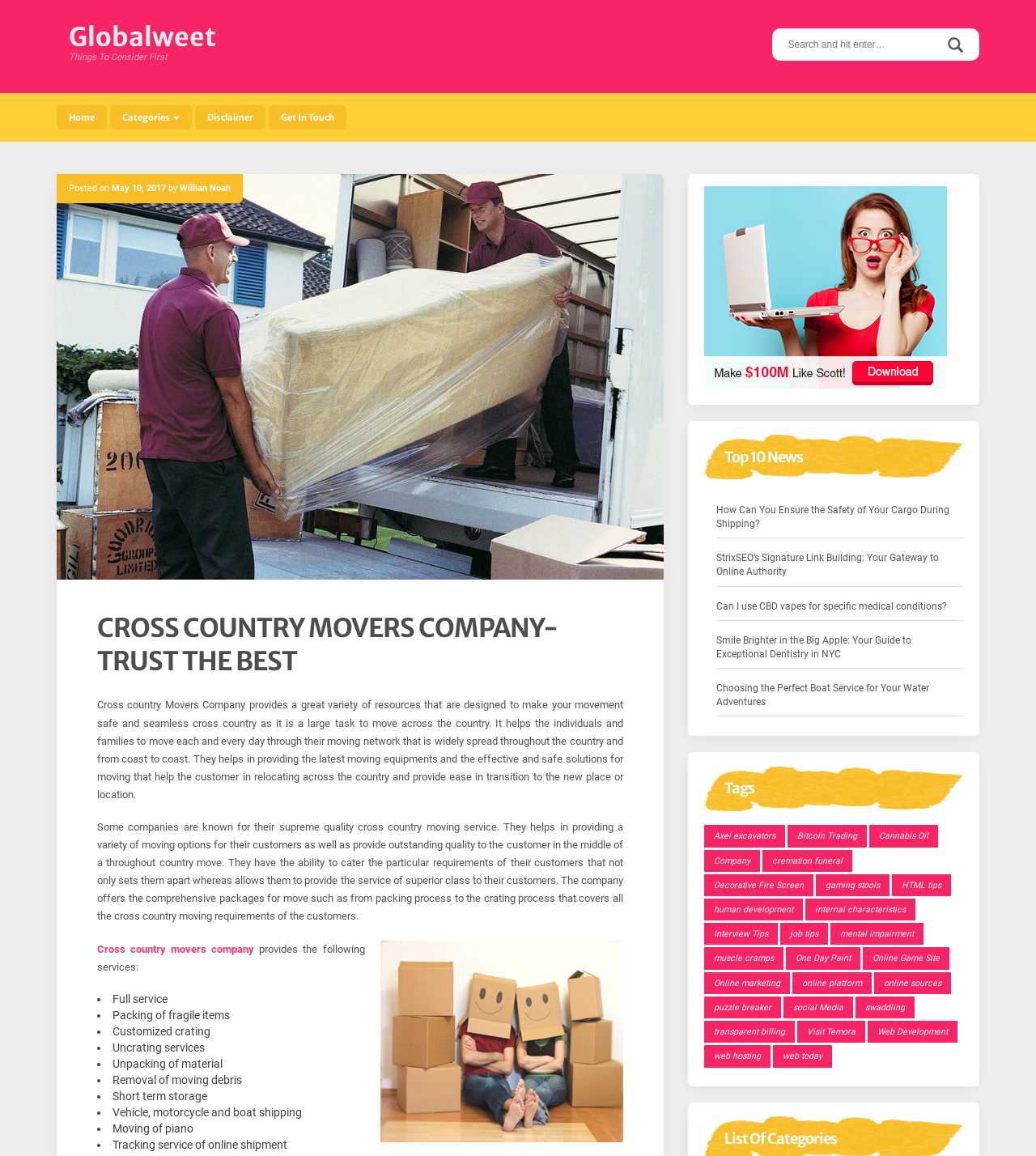Reply to the question below using a single word or brief phrase:
What is the company's main service?

Cross country moving